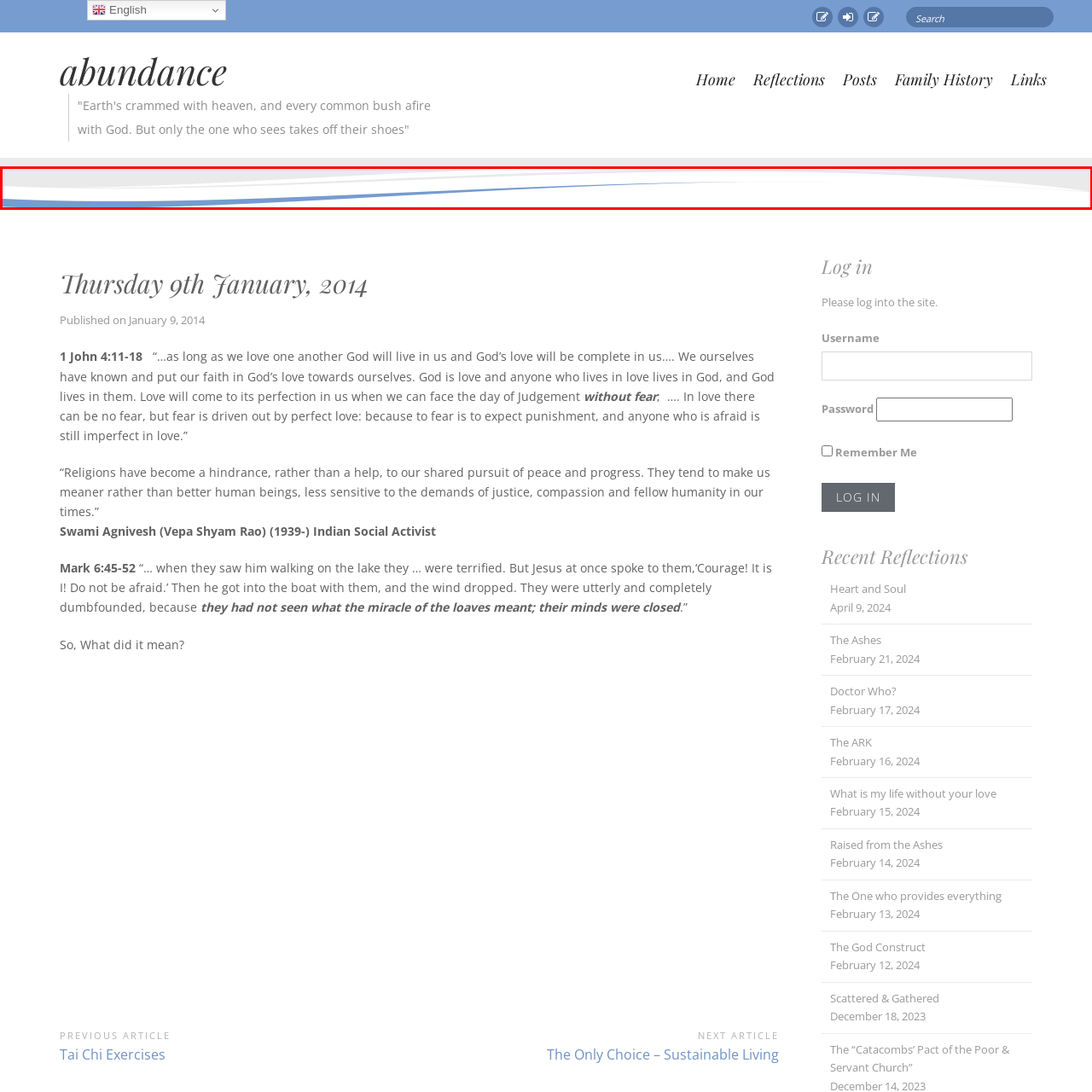What is the purpose of the wave pattern?
Pay attention to the image outlined by the red bounding box and provide a thorough explanation in your answer, using clues from the image.

The caption suggests that the wave pattern serves as a decorative element, likely used as a background banner for the webpage, to complement the content without overpowering it.